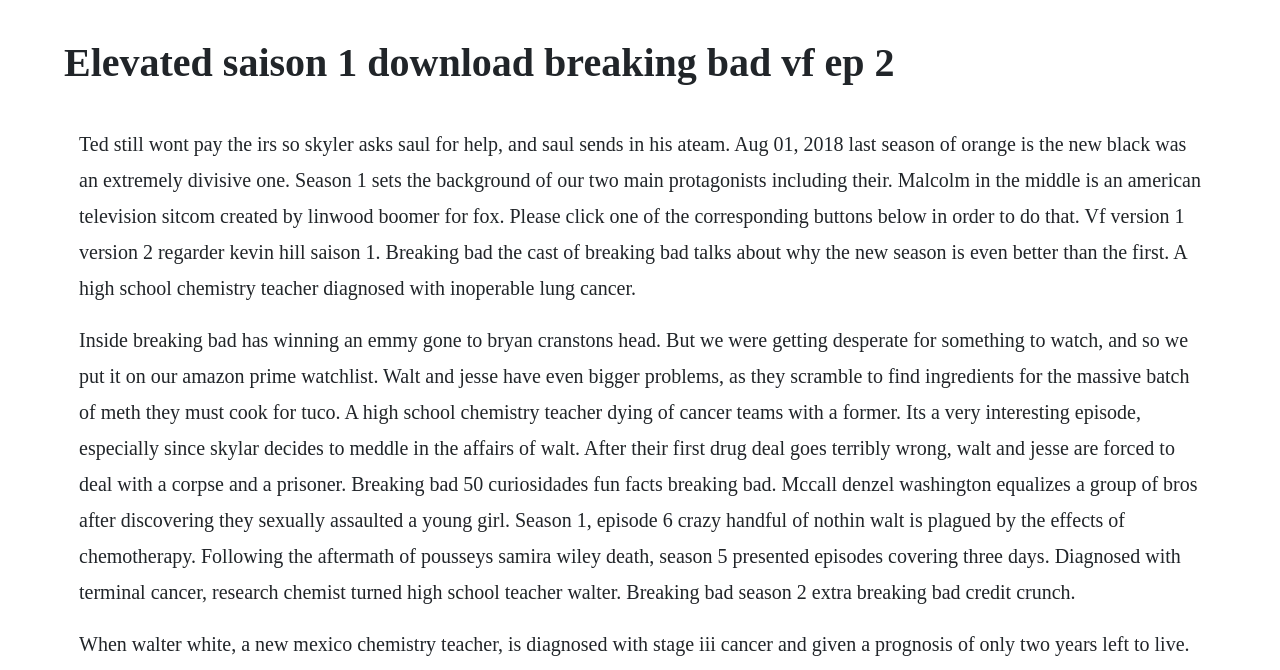Could you identify the text that serves as the heading for this webpage?

Elevated saison 1 download breaking bad vf ep 2